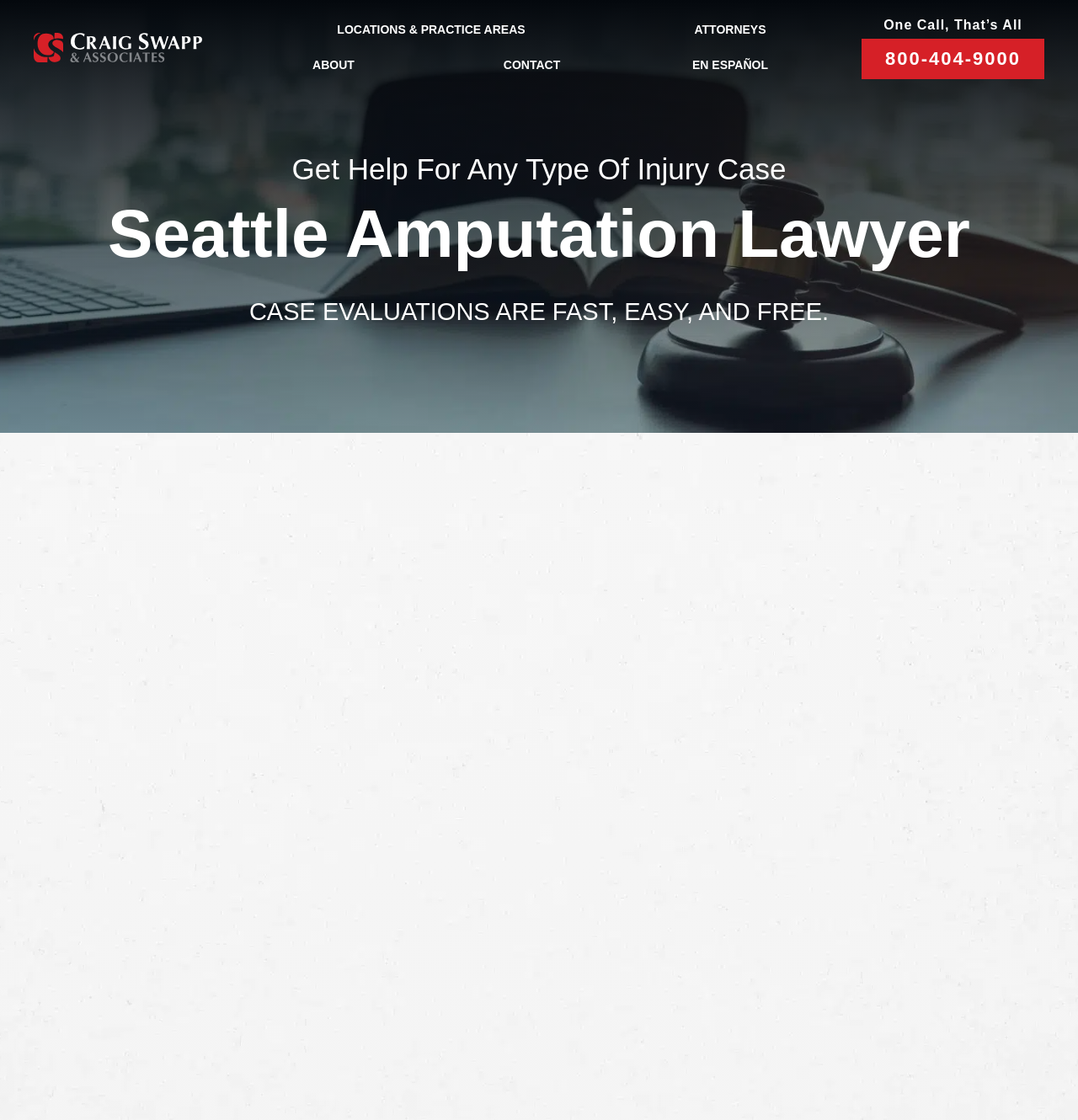What is the name of the law firm?
Use the information from the screenshot to give a comprehensive response to the question.

The name of the law firm is Craig Swapp & Associates, which is displayed as an image on the top-left section of the webpage, and also mentioned in the text on the webpage.